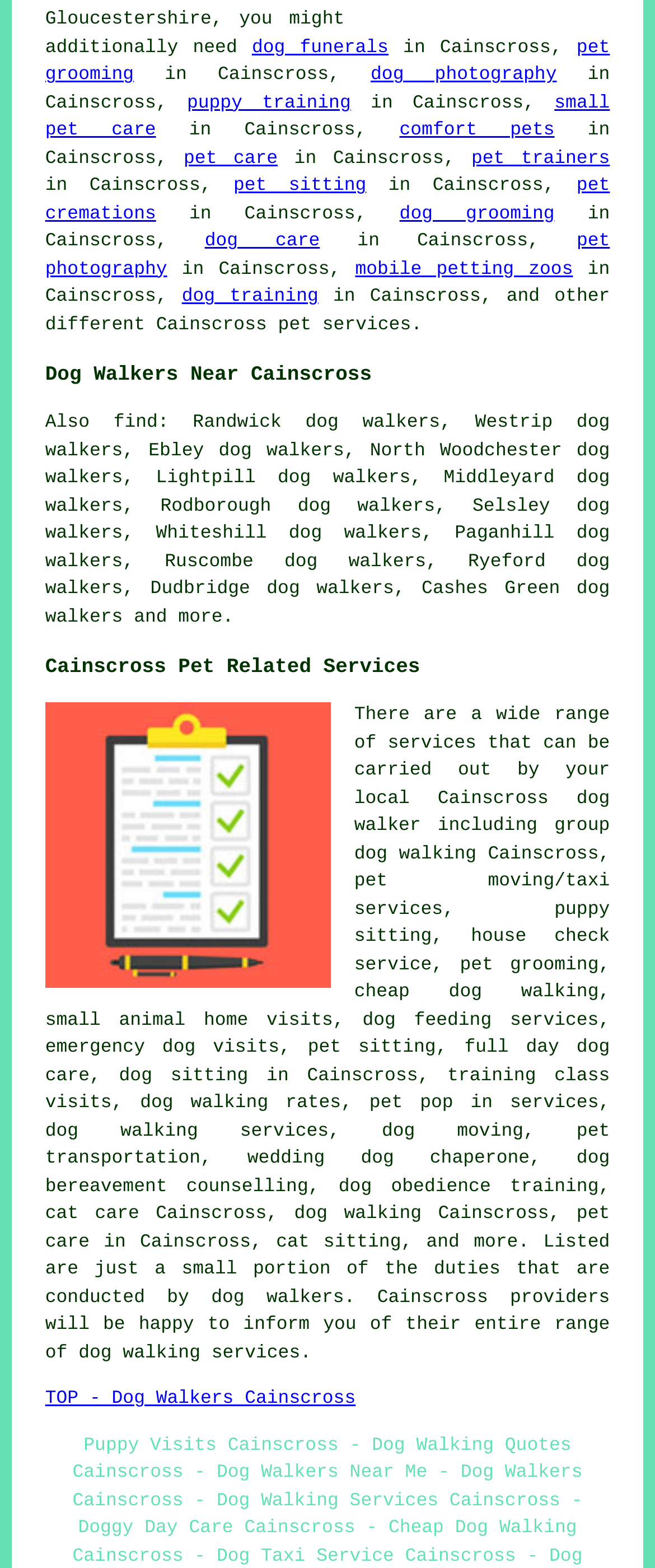Find the bounding box of the element with the following description: "find". The coordinates must be four float numbers between 0 and 1, formatted as [left, top, right, bottom].

[0.173, 0.264, 0.241, 0.277]